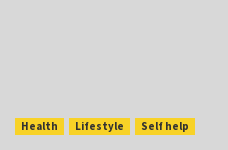Answer succinctly with a single word or phrase:
What is the purpose of the buttons?

navigational links or categories